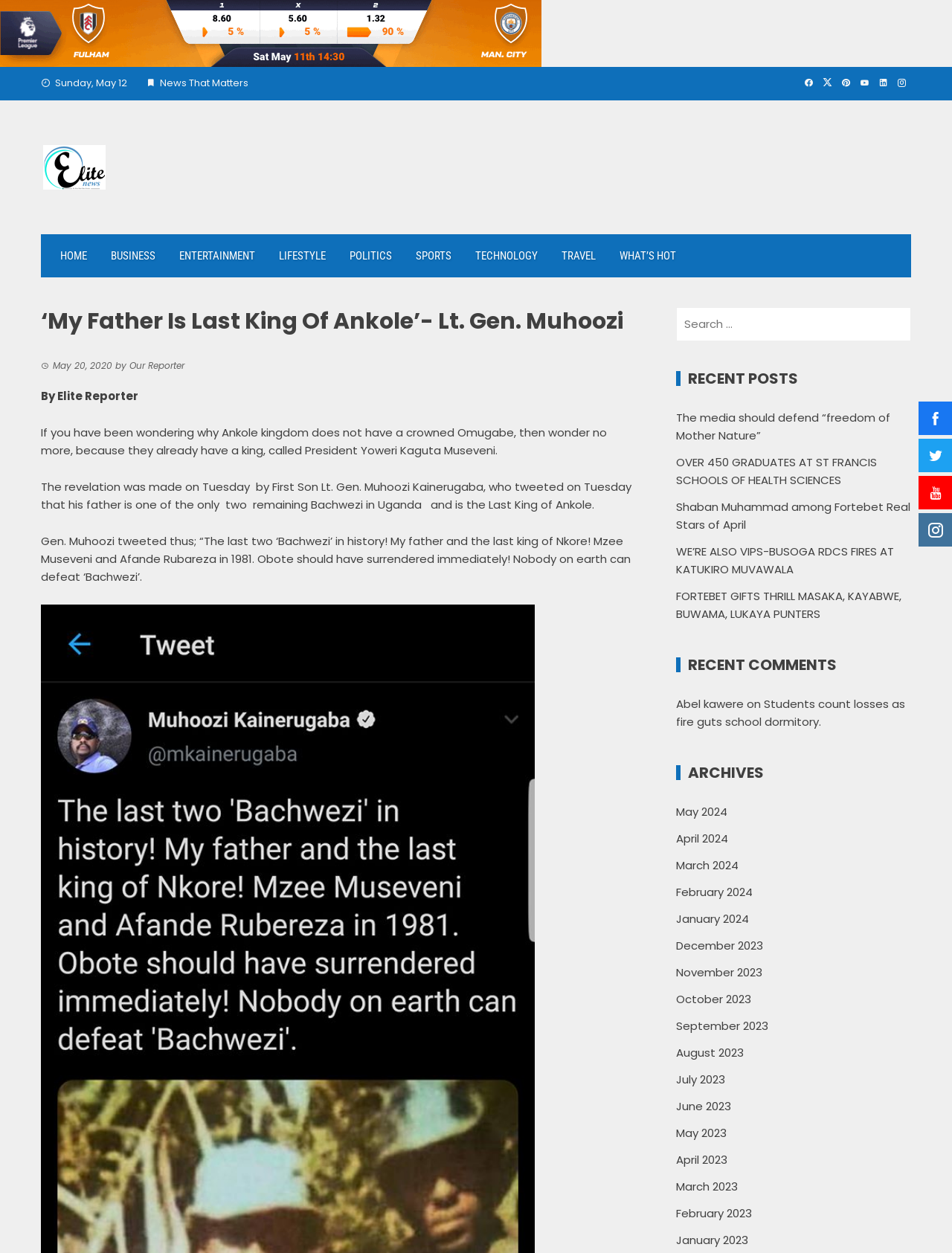Locate the bounding box coordinates of the clickable region to complete the following instruction: "Search for something."

[0.71, 0.245, 0.957, 0.272]